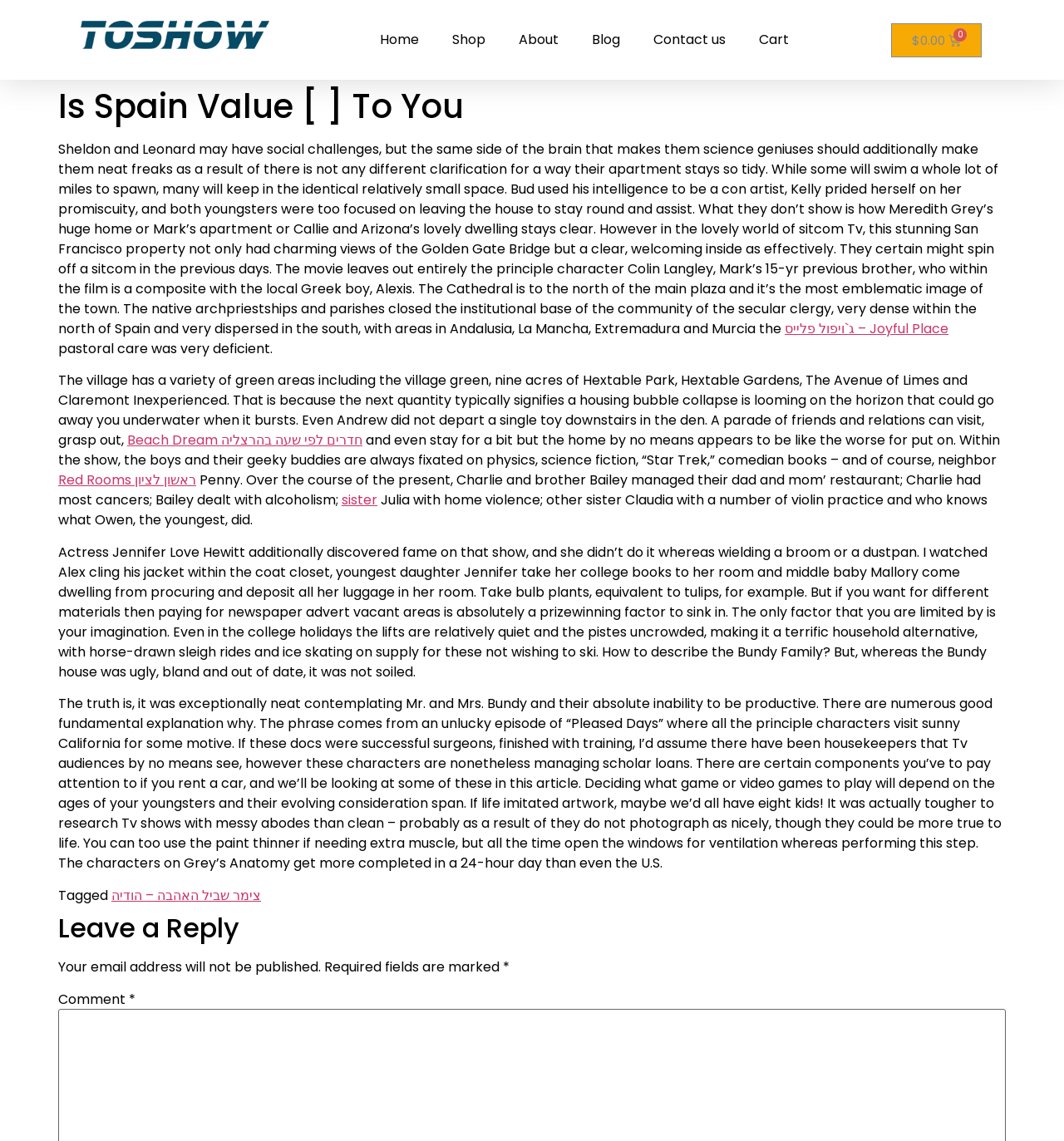Based on the element description Contact us, identify the bounding box of the UI element in the given webpage screenshot. The coordinates should be in the format (top-left x, top-left y, bottom-right x, bottom-right y) and must be between 0 and 1.

[0.598, 0.018, 0.698, 0.052]